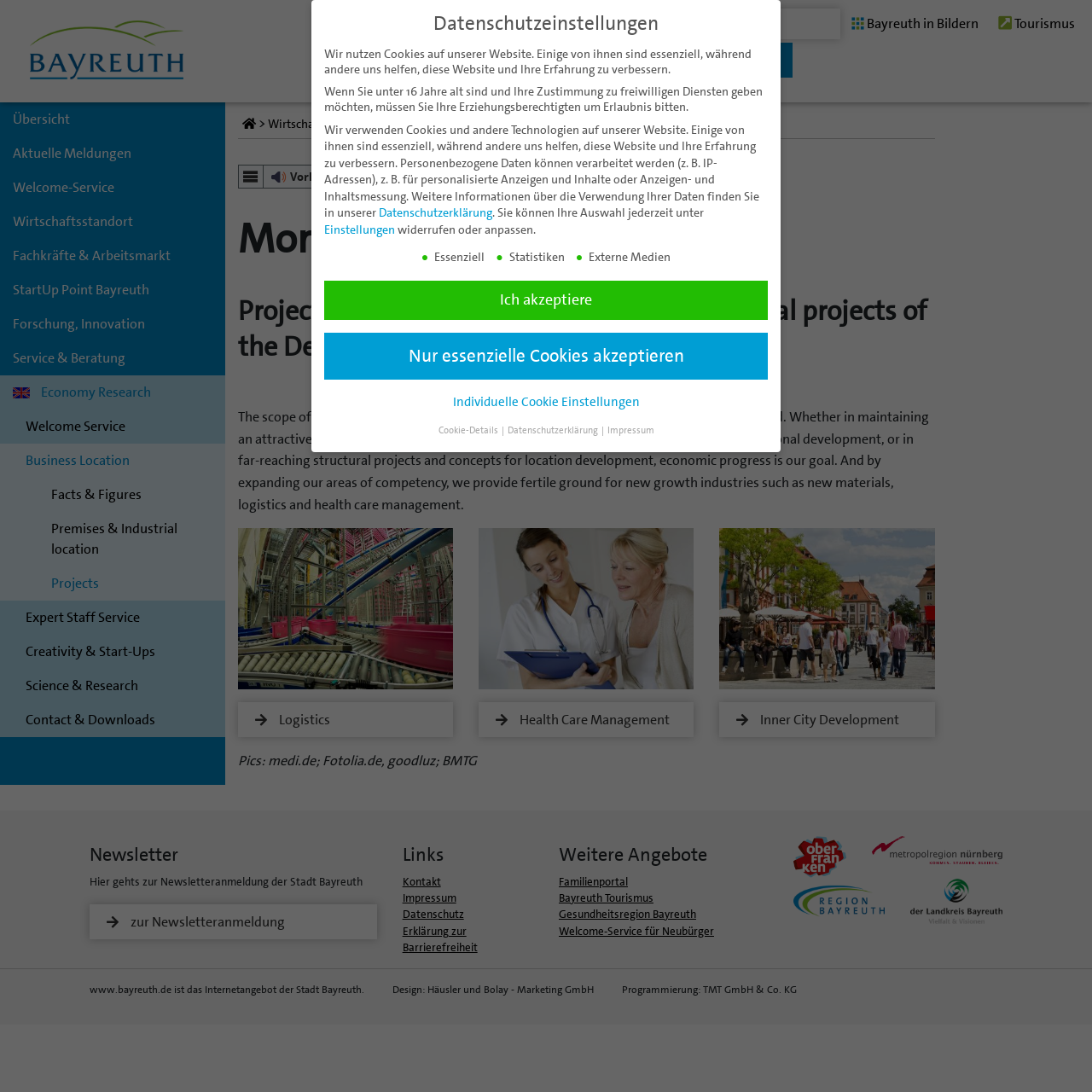Please determine the bounding box coordinates for the element that should be clicked to follow these instructions: "Search for something".

[0.59, 0.008, 0.777, 0.036]